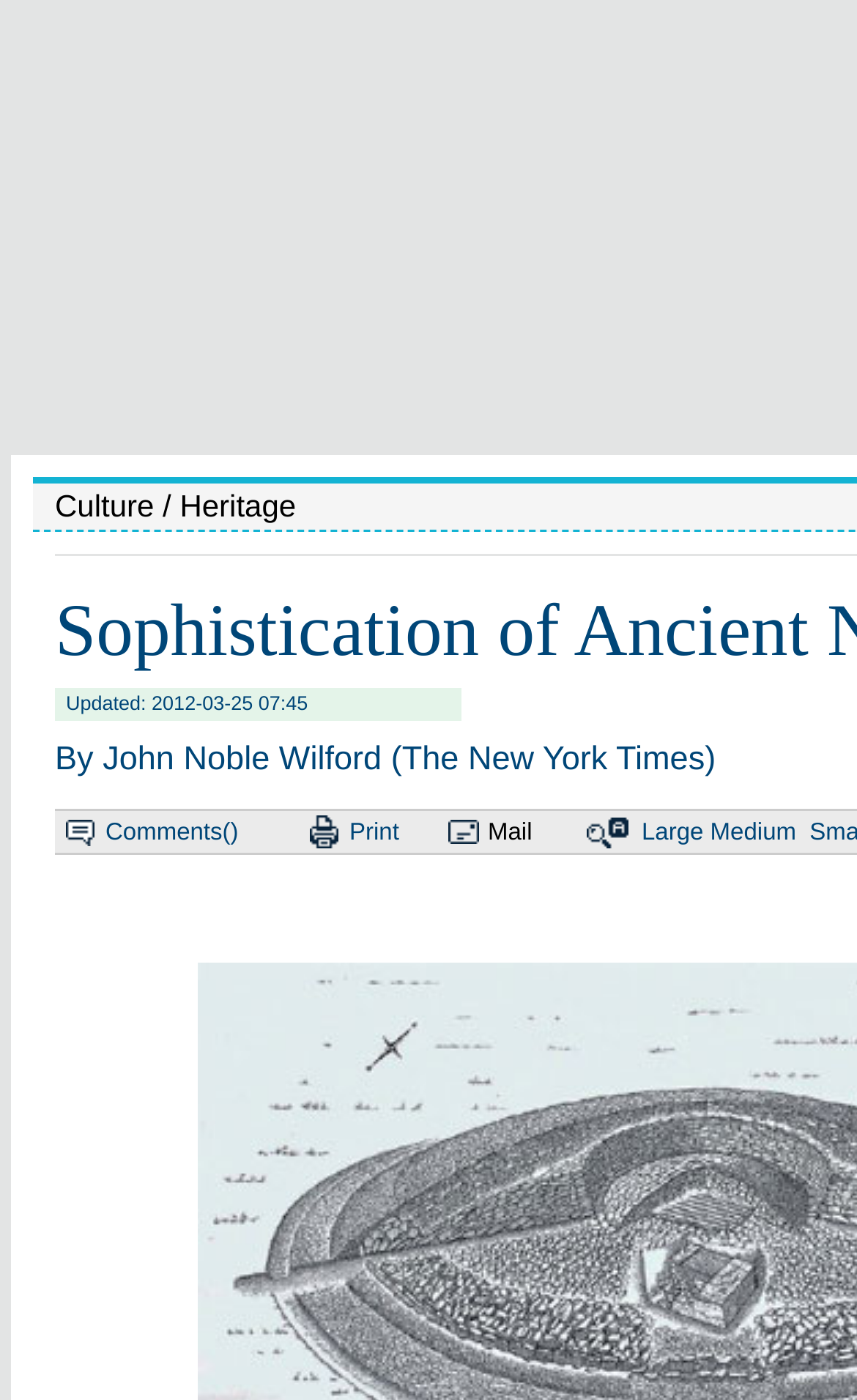When was the webpage last updated?
Based on the image, answer the question with as much detail as possible.

The webpage has a heading element 'Updated: 2012-03-25 07:45' which indicates the last update time of the webpage.